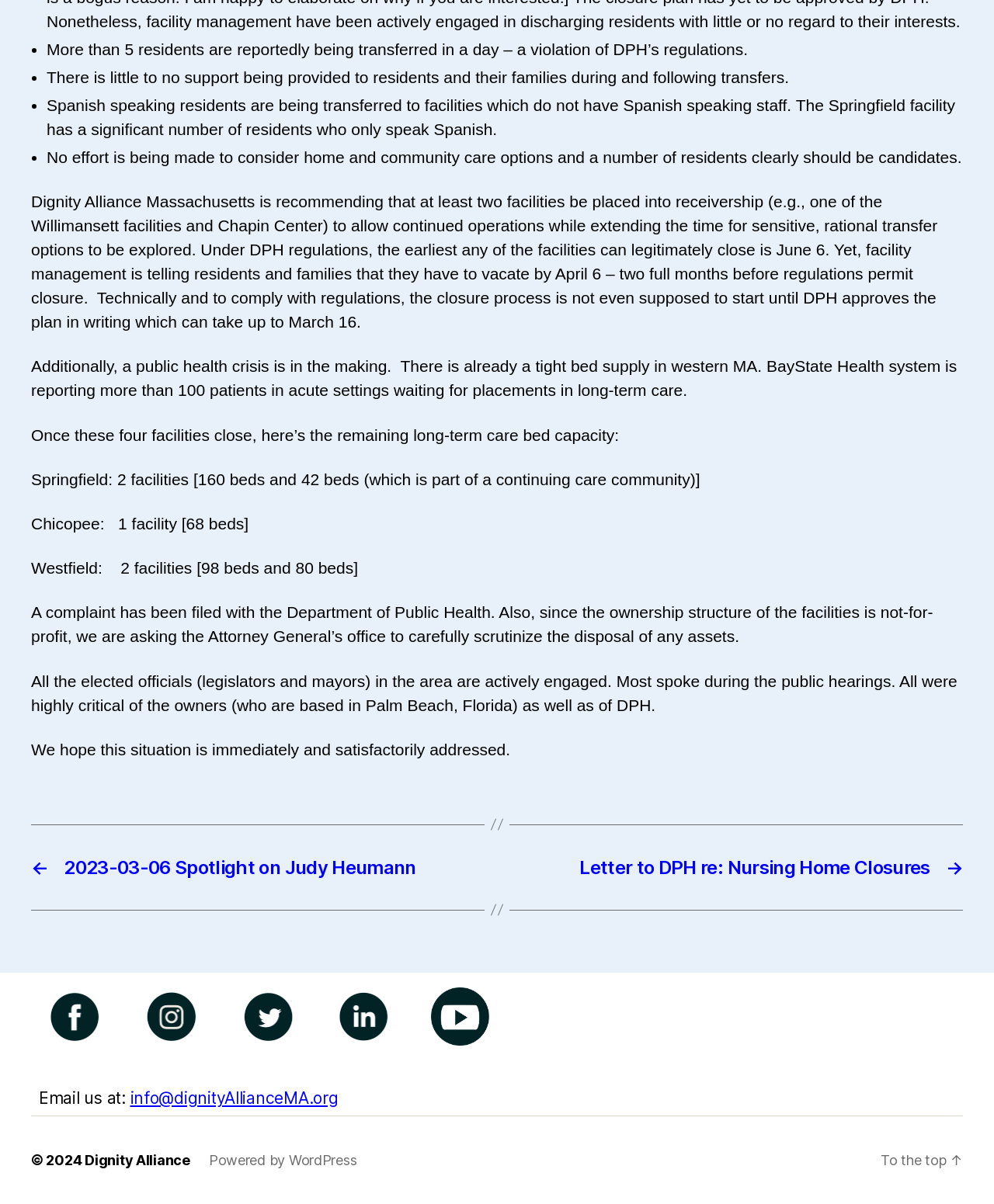Select the bounding box coordinates of the element I need to click to carry out the following instruction: "Go to the post about Judy Heumann".

[0.031, 0.711, 0.484, 0.73]